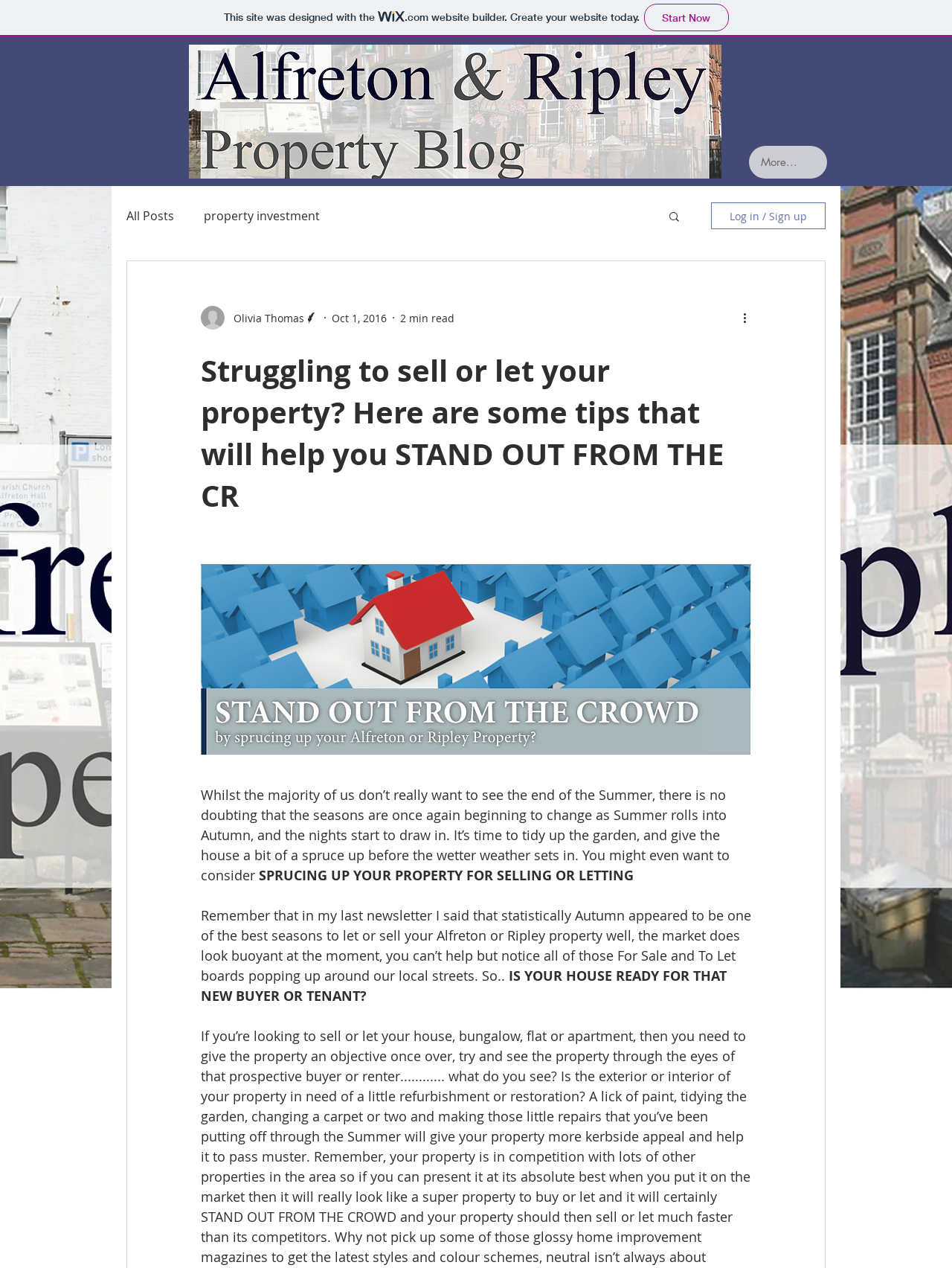What is the estimated reading time of the article? From the image, respond with a single word or brief phrase.

2 min